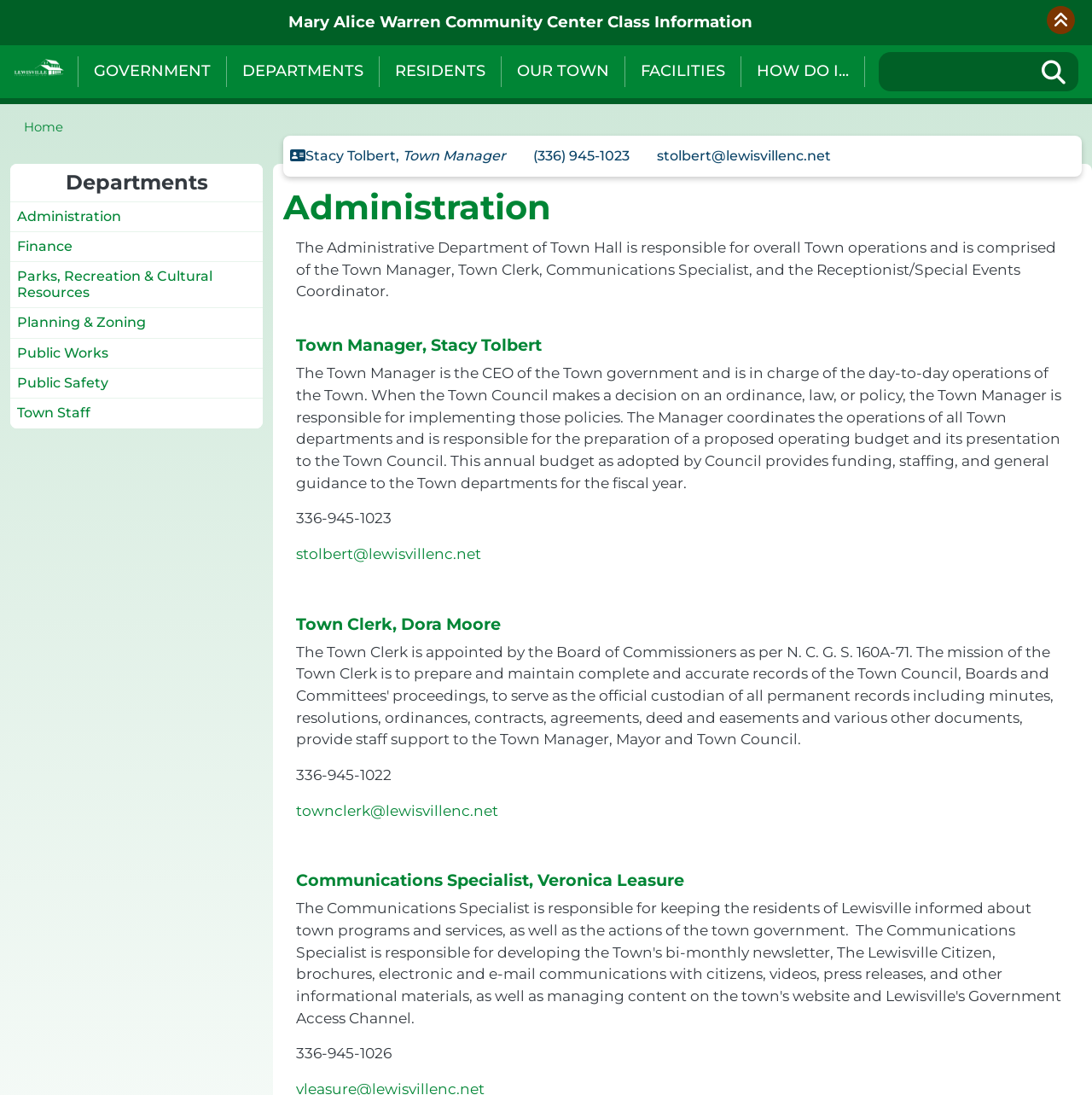Please provide a comprehensive response to the question below by analyzing the image: 
What is the purpose of the Town Manager?

I found the answer by looking at the section with the heading 'Administration' and finding the paragraph that describes the role of the Town Manager, which states that the Town Manager is responsible for implementing policies decided by the Town Council.